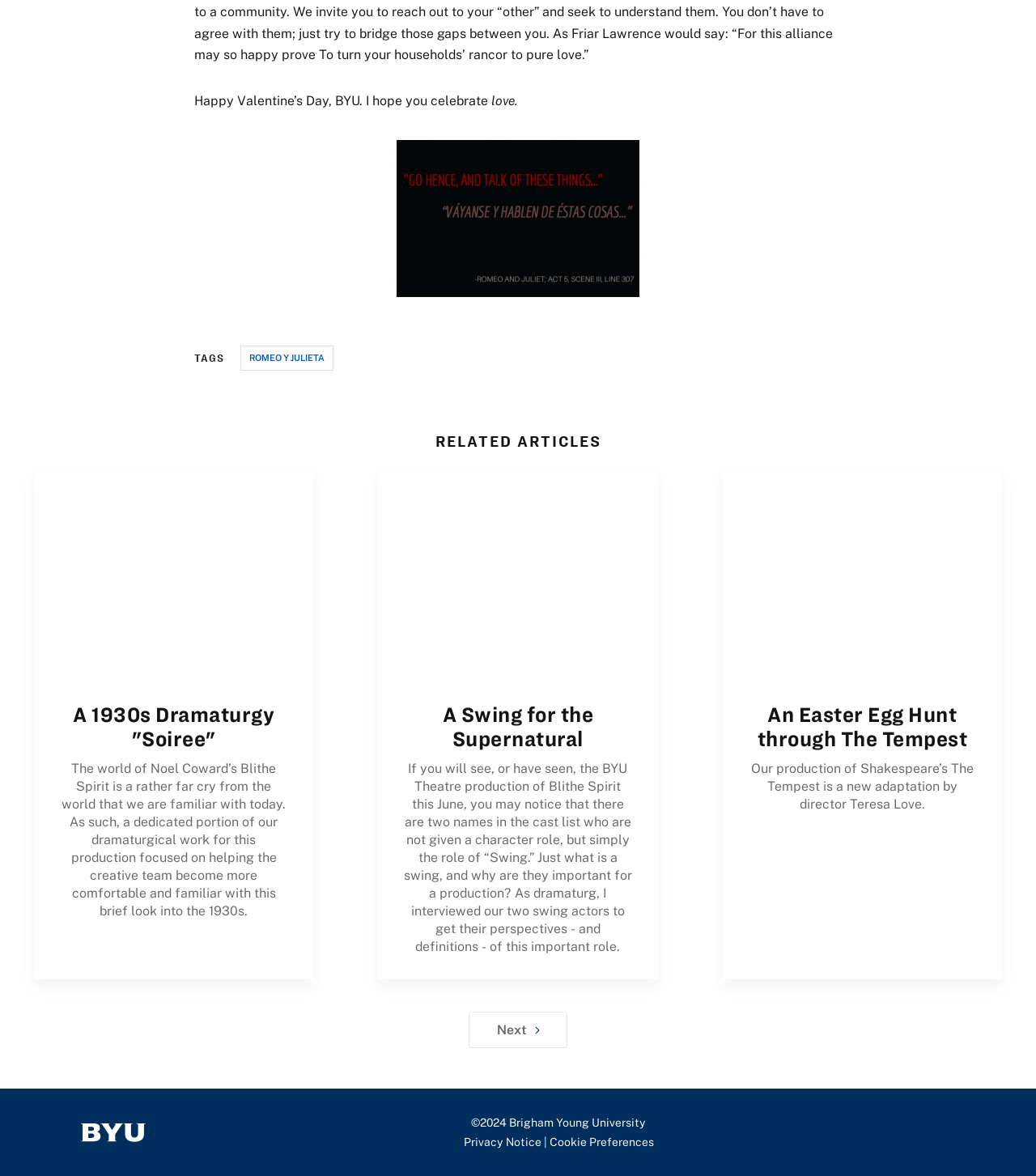What is the topic of the article 'An Easter Egg Hunt through The Tempest'?
Analyze the image and provide a thorough answer to the question.

The article 'An Easter Egg Hunt through The Tempest' is about Shakespeare's play The Tempest, as indicated by the title of the article.